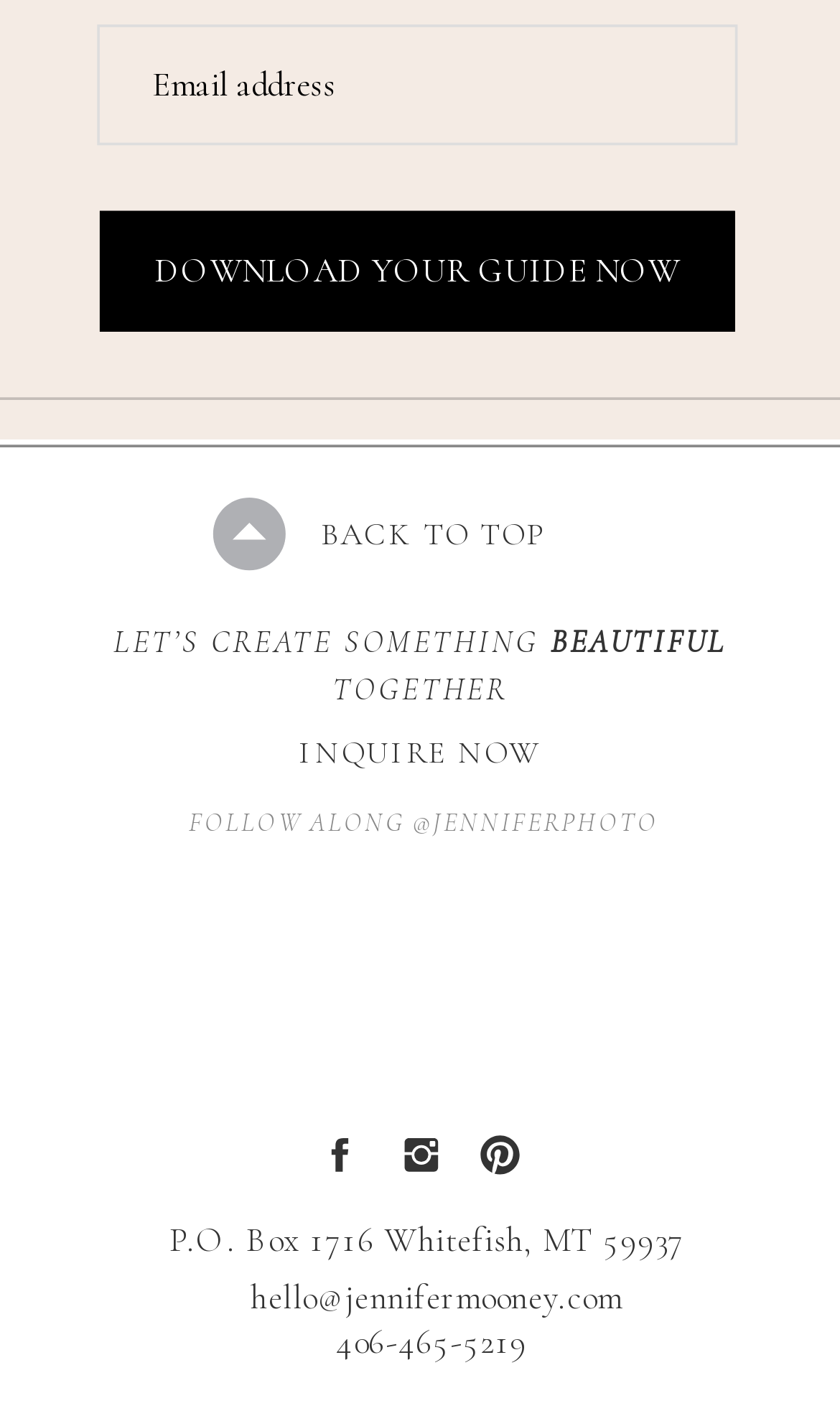Identify the bounding box coordinates of the region that needs to be clicked to carry out this instruction: "Download your guide now". Provide these coordinates as four float numbers ranging from 0 to 1, i.e., [left, top, right, bottom].

[0.118, 0.15, 0.875, 0.235]